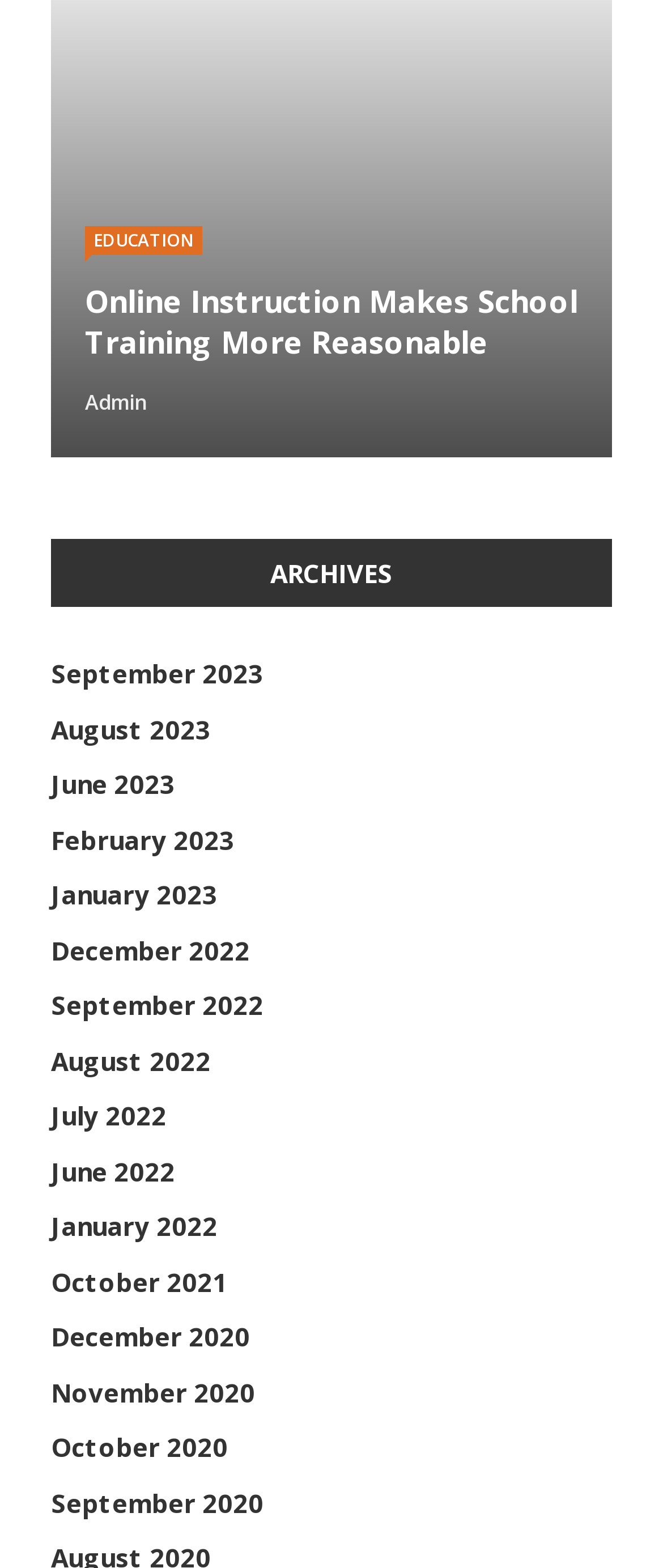Refer to the image and provide an in-depth answer to the question: 
How many months are available under the ARCHIVES section?

By counting the number of links under the 'ARCHIVES' heading, I found that there are 15 months available, ranging from September 2023 to September 2020.